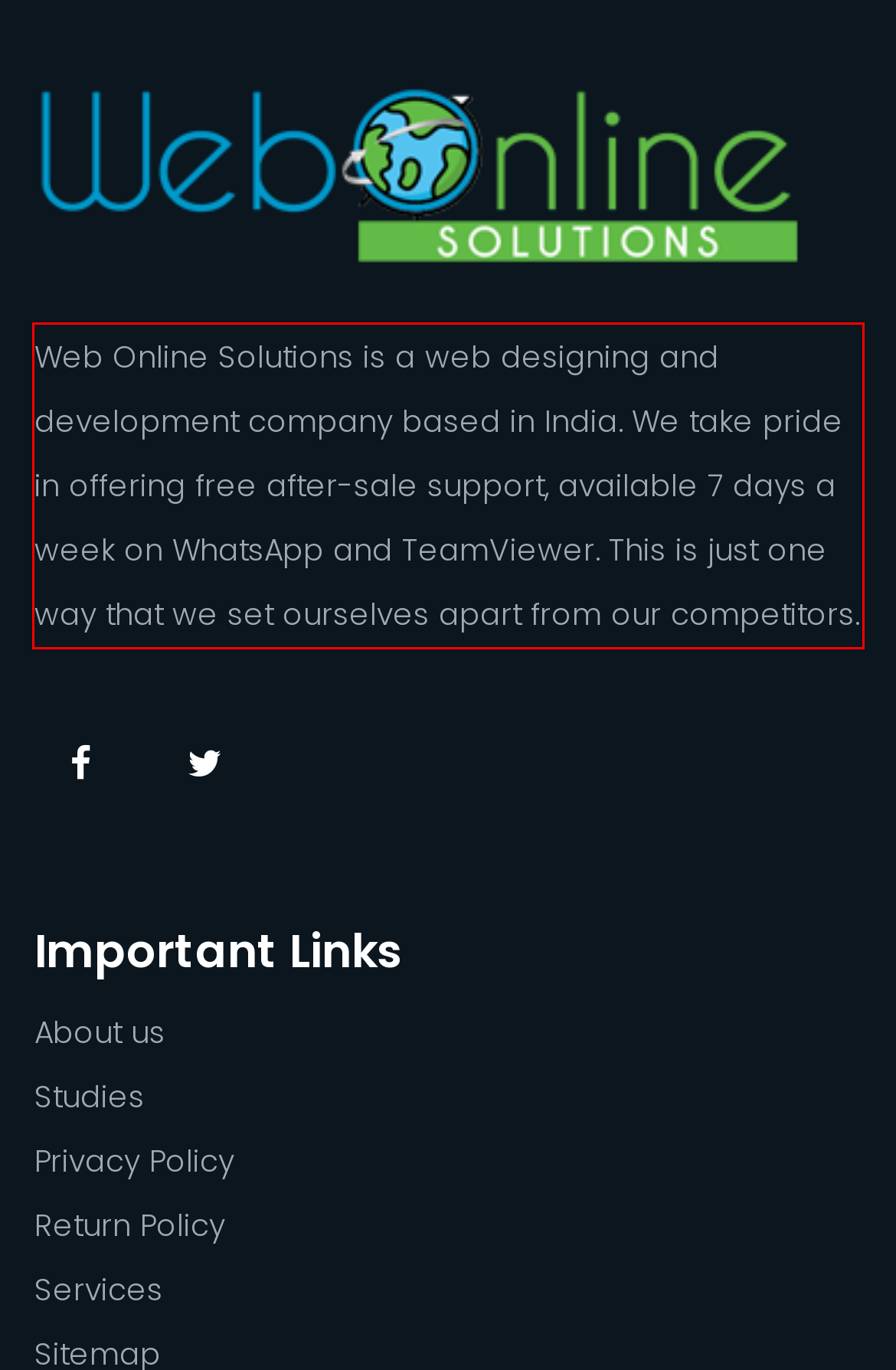Analyze the red bounding box in the provided webpage screenshot and generate the text content contained within.

Web Online Solutions is a web designing and development company based in India. We take pride in offering free after-sale support, available 7 days a week on WhatsApp and TeamViewer. This is just one way that we set ourselves apart from our competitors.